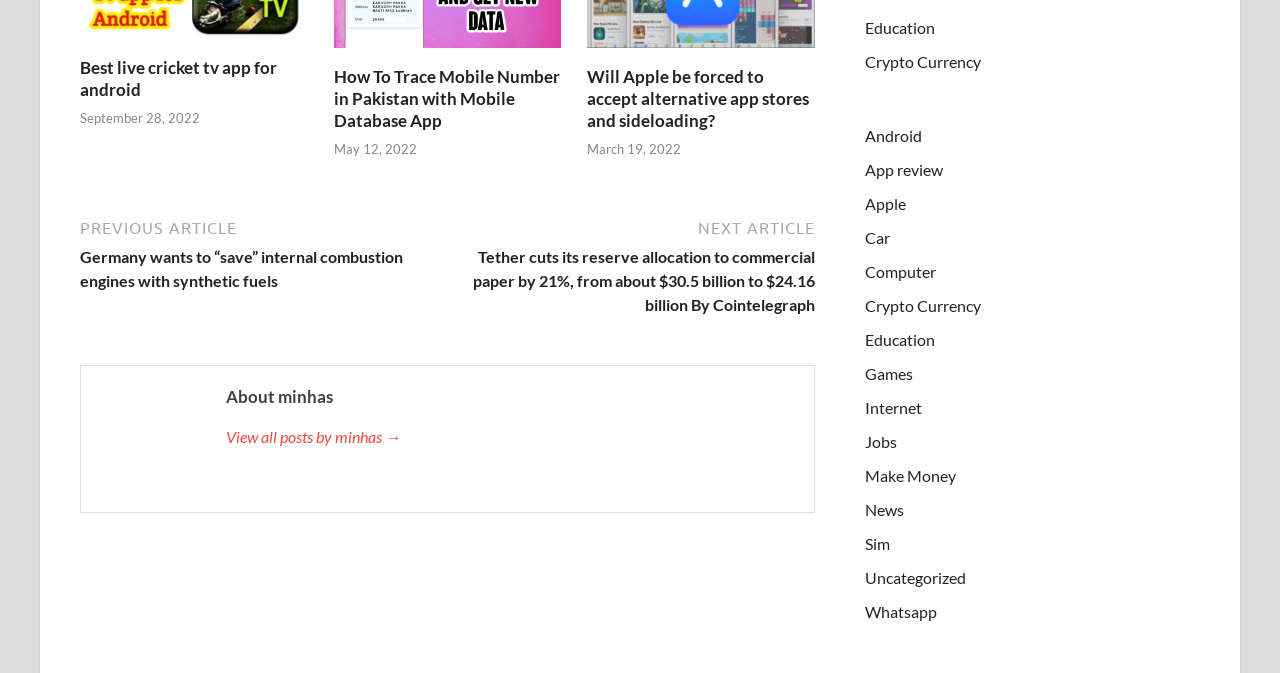Identify the bounding box coordinates for the element you need to click to achieve the following task: "View all posts by minhas". The coordinates must be four float values ranging from 0 to 1, formatted as [left, top, right, bottom].

[0.177, 0.631, 0.62, 0.667]